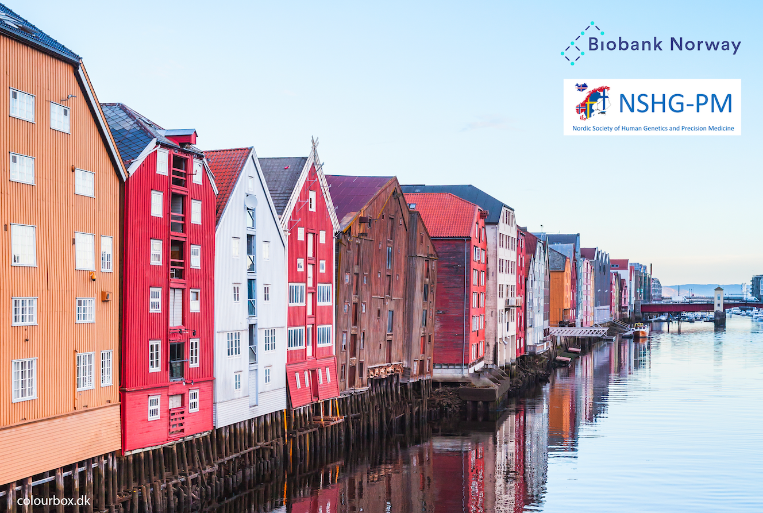Provide a comprehensive description of the image.

The image showcases a picturesque view of the historical harbor in Trondheim, Norway, featuring colorful wooden buildings that line the waterfront. This vibrant backdrop is part of the scenic architecture typical of the region, with structures in hues of orange, red, and white, reflecting the charm of Trondheim's rich maritime history. The image is accompanied by logos for Biobank Norway and the NSHG-PM (Nordic Society of Human Genetics and Precision Medicine), symbolizing the collaboration in advancing research and precision medicine. The tranquil waters mirror the buildings, enhancing the serene atmosphere of this Nordic urban landscape, preparing for the upcoming NSHG-PM conference set for September 10-12, 2024.